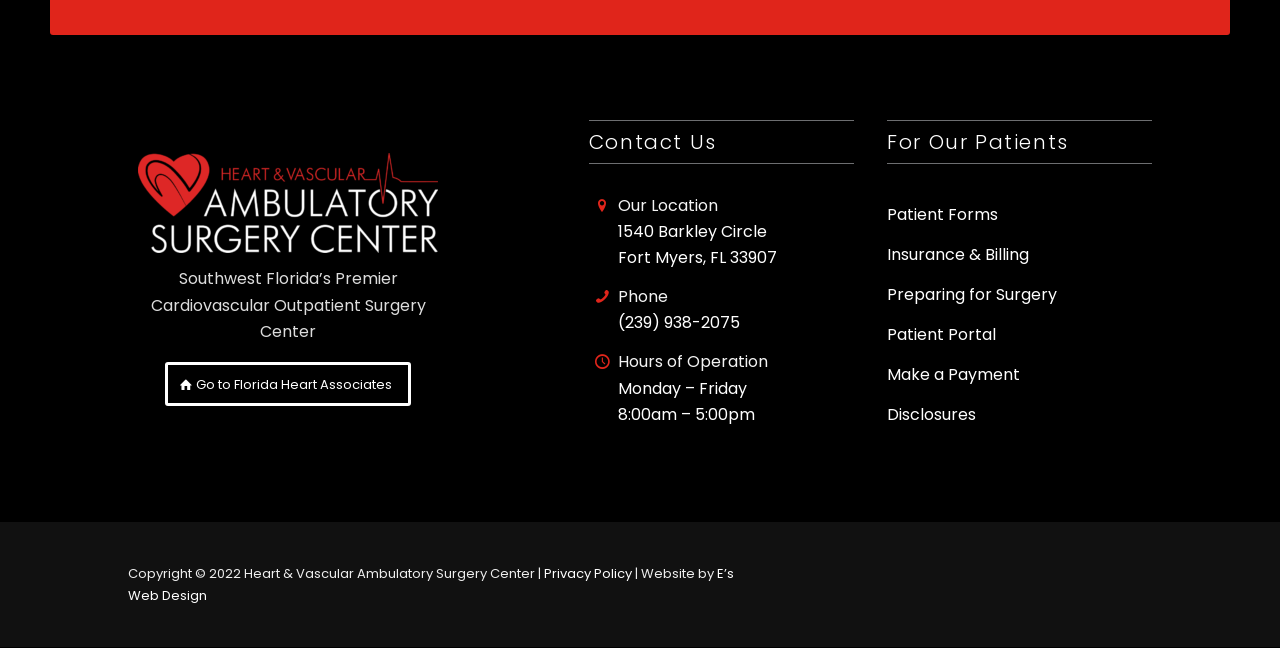Determine the bounding box coordinates of the clickable element to achieve the following action: 'Read the press release about bias in VDOT 495 Southside Study'. Provide the coordinates as four float values between 0 and 1, formatted as [left, top, right, bottom].

None